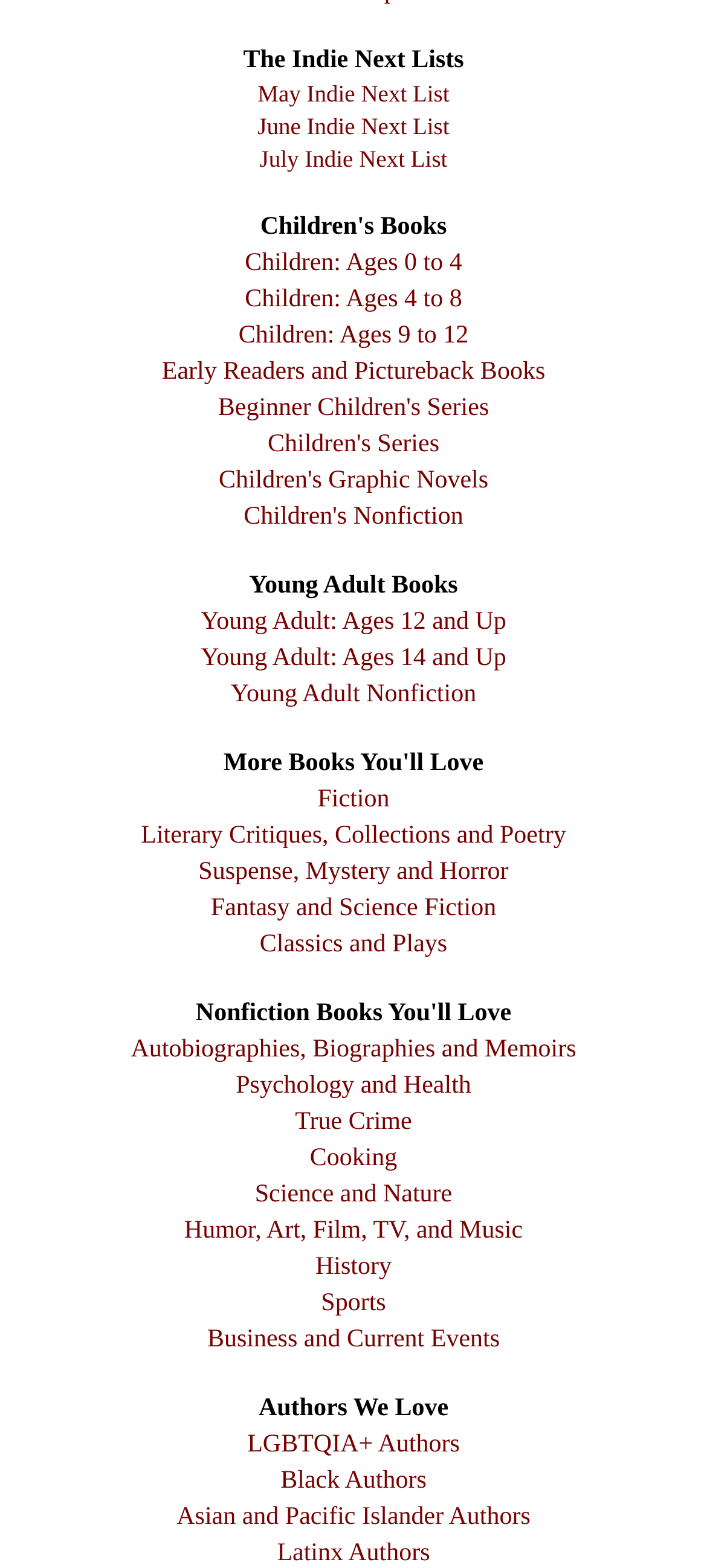Identify the bounding box of the UI component described as: "Asian and Pacific Islander Authors".

[0.25, 0.96, 0.75, 0.977]